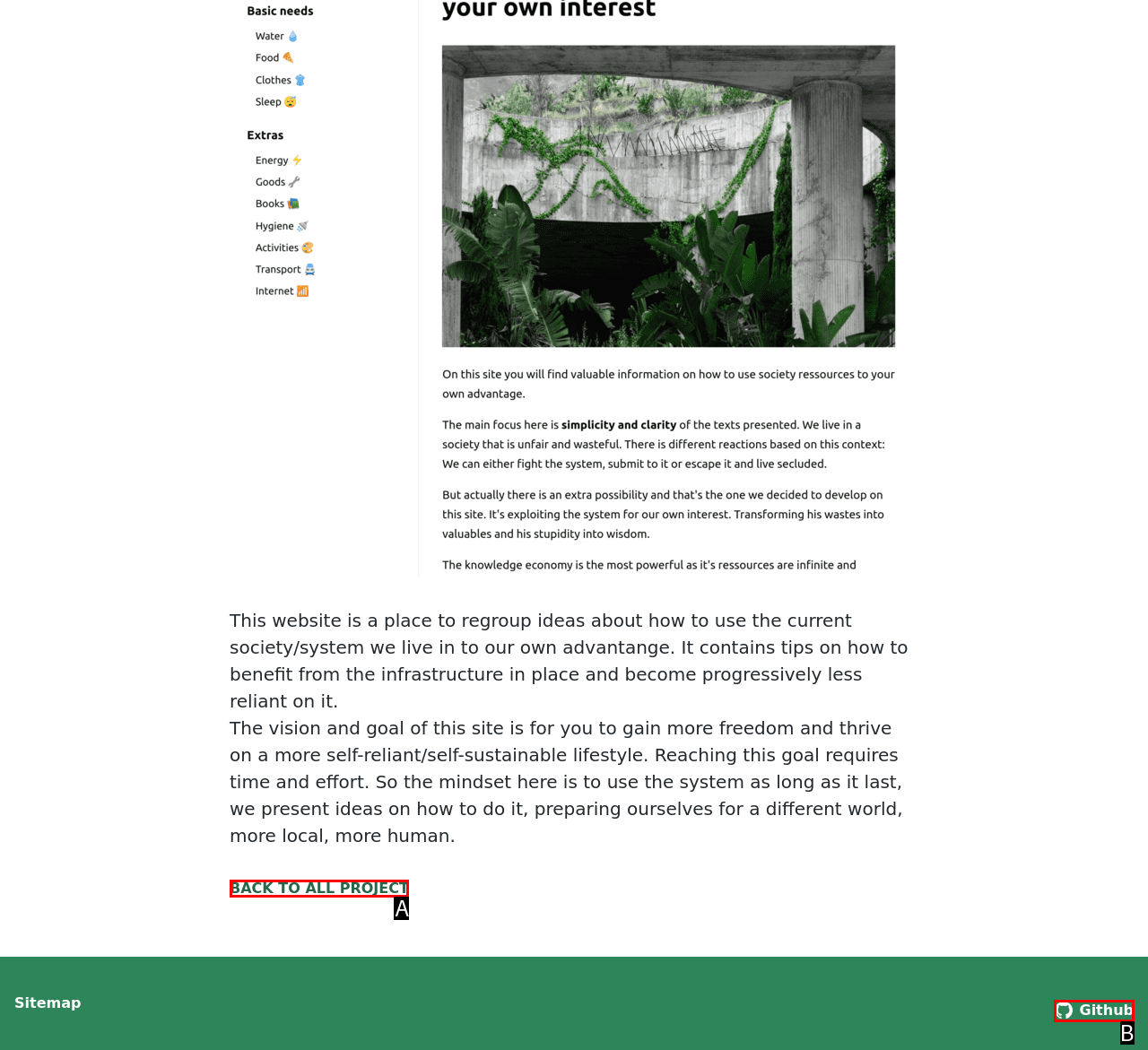Refer to the description: Back to all project and choose the option that best fits. Provide the letter of that option directly from the options.

A